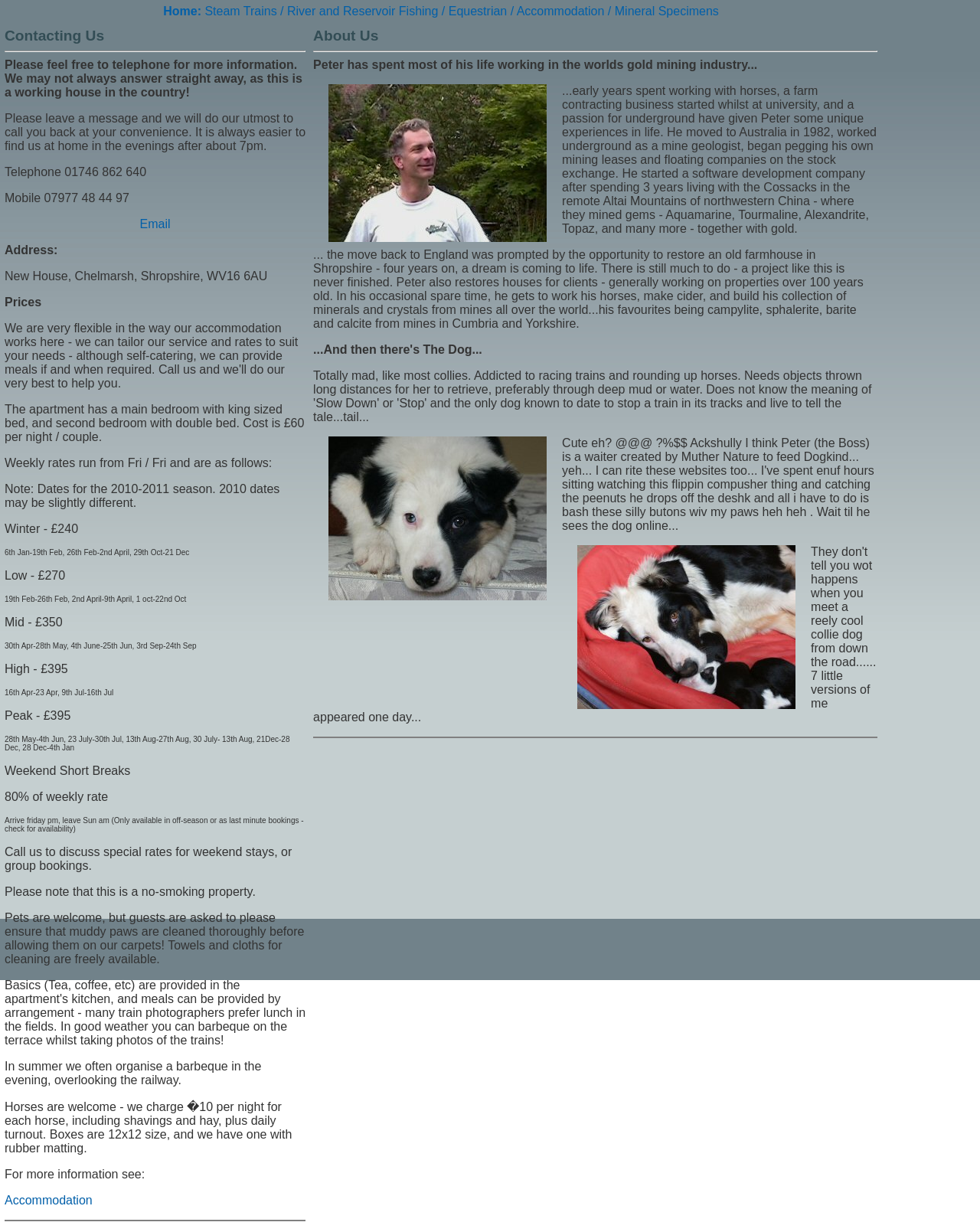What is the name of the person who has spent most of his life working in the gold mining industry?
Using the image, provide a concise answer in one word or a short phrase.

Peter